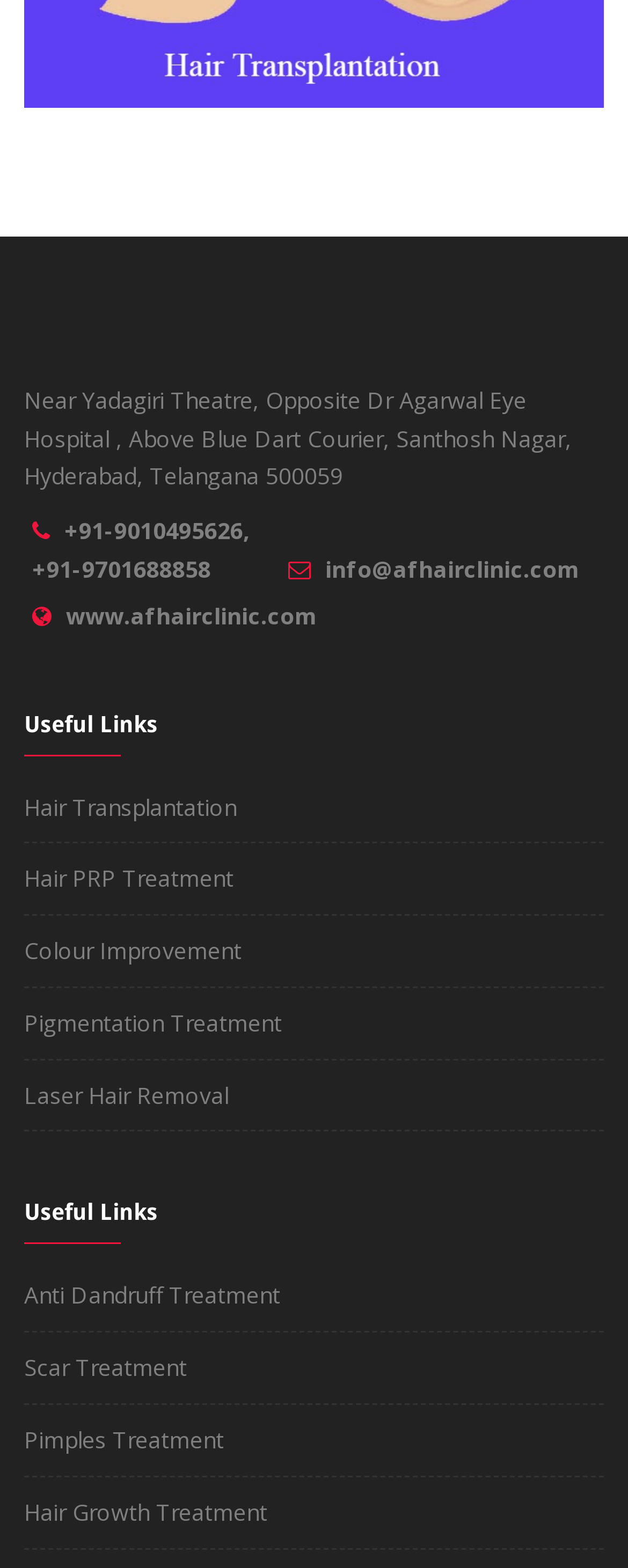Determine the bounding box coordinates for the clickable element to execute this instruction: "Play Friday Night Funkin'". Provide the coordinates as four float numbers between 0 and 1, i.e., [left, top, right, bottom].

None